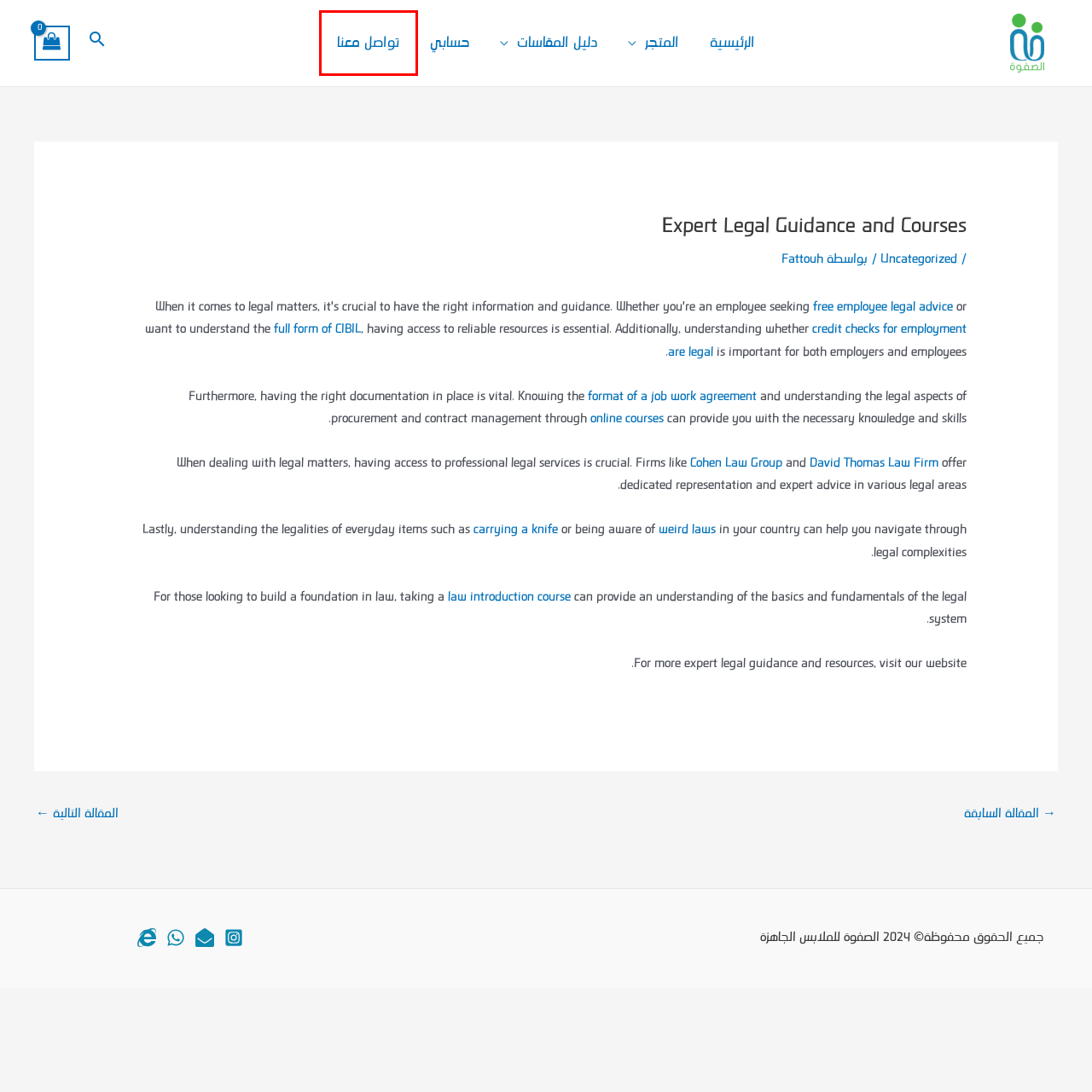Given a screenshot of a webpage with a red rectangle bounding box around a UI element, select the best matching webpage description for the new webpage that appears after clicking the highlighted element. The candidate descriptions are:
A. Weird Laws in Australia: Unusual Legal Regulations You Didn`t Know – Webfun
B. Uncategorized Archives - الصفوة للملابس الجاهزة
C. الرئيسية - الصفوة للملابس الجاهزة
D. Cart - الصفوة للملابس الجاهزة
E. Fattouh, Author at الصفوة للملابس الجاهزة
F. تواصل معنا - الصفوة للملابس الجاهزة
G. Shop - الصفوة للملابس الجاهزة
H. Legal Talk in the Rap Walk - الصفوة للملابس الجاهزة

F